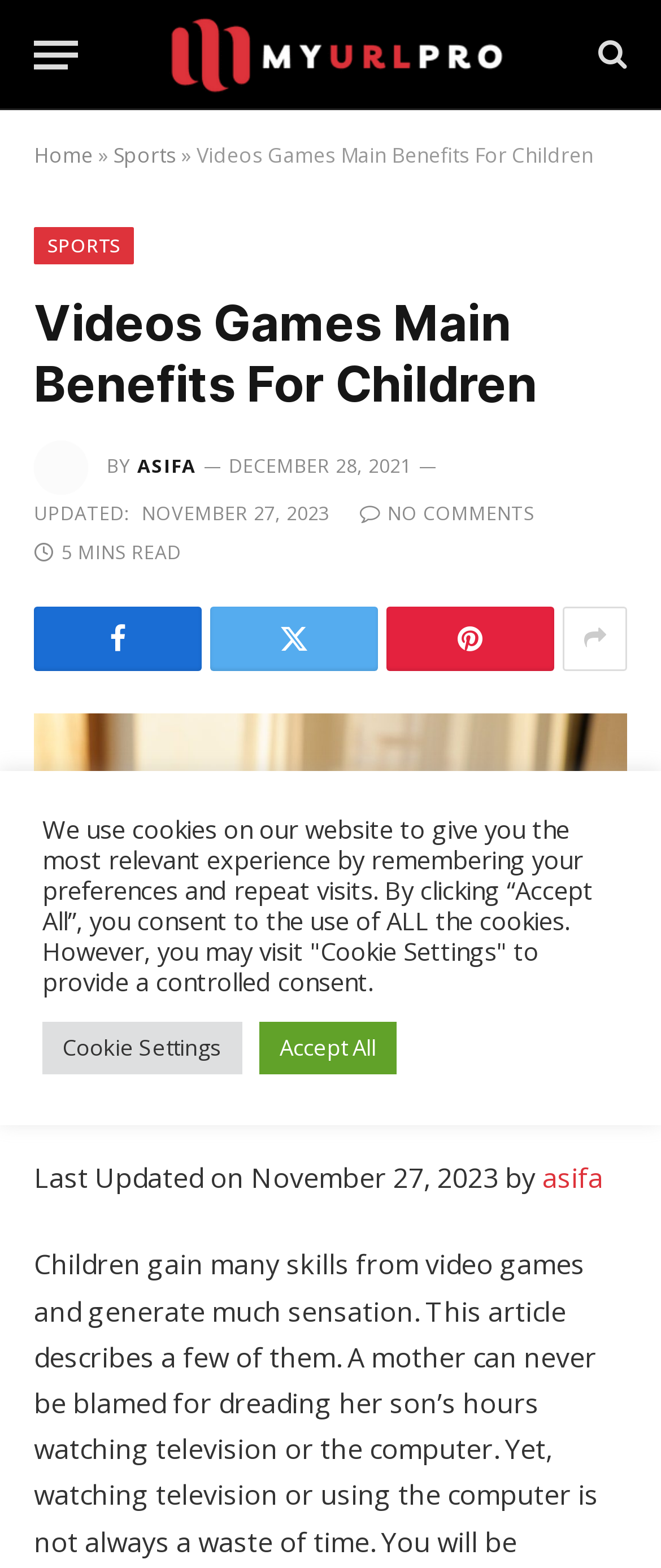With reference to the screenshot, provide a detailed response to the question below:
How many minutes does it take to read the article?

I found the reading time by looking at the text '5 MINS READ' which is located below the title of the article.